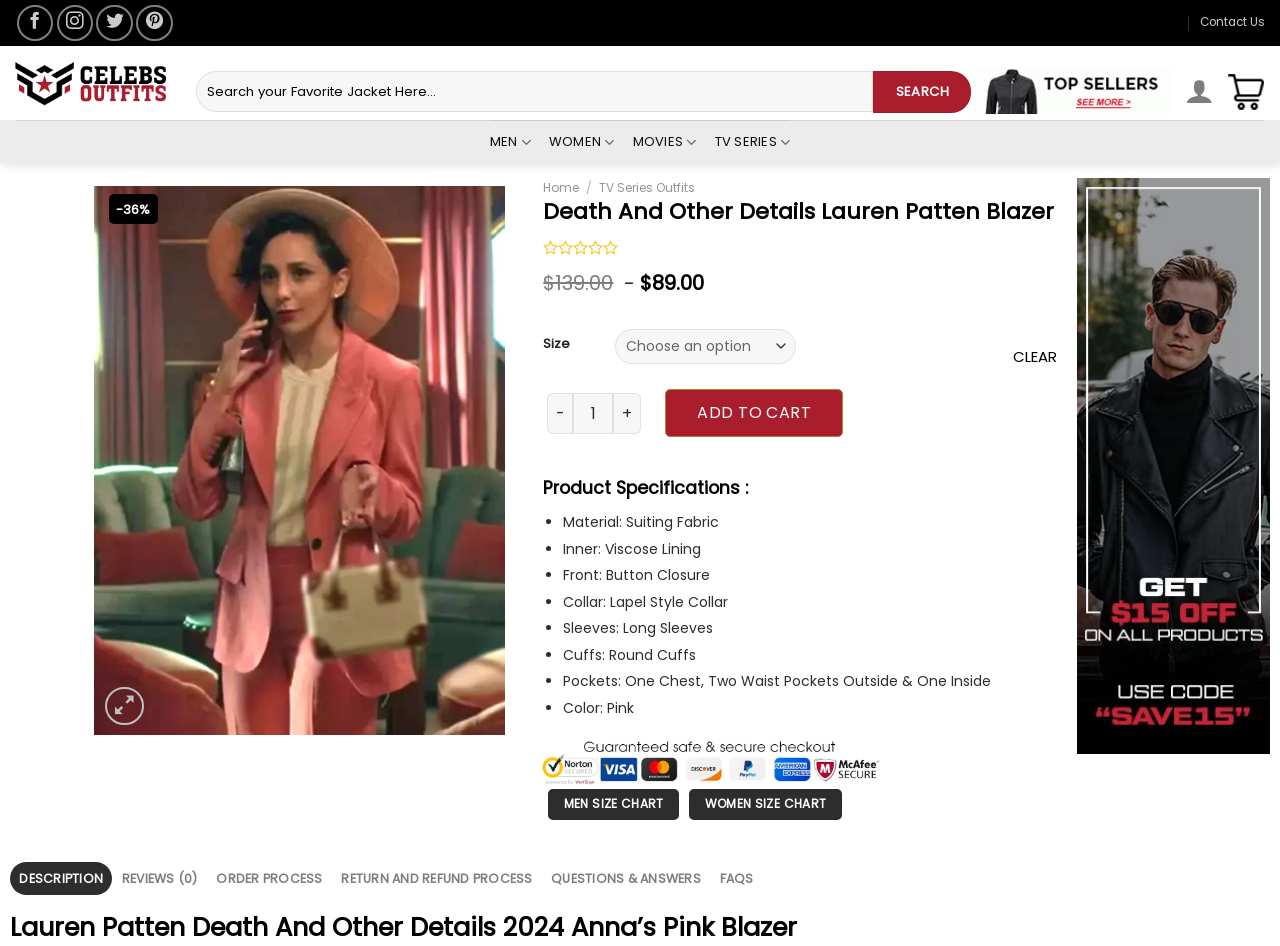What is the material of the blazer?
Based on the visual, give a brief answer using one word or a short phrase.

Suiting Fabric